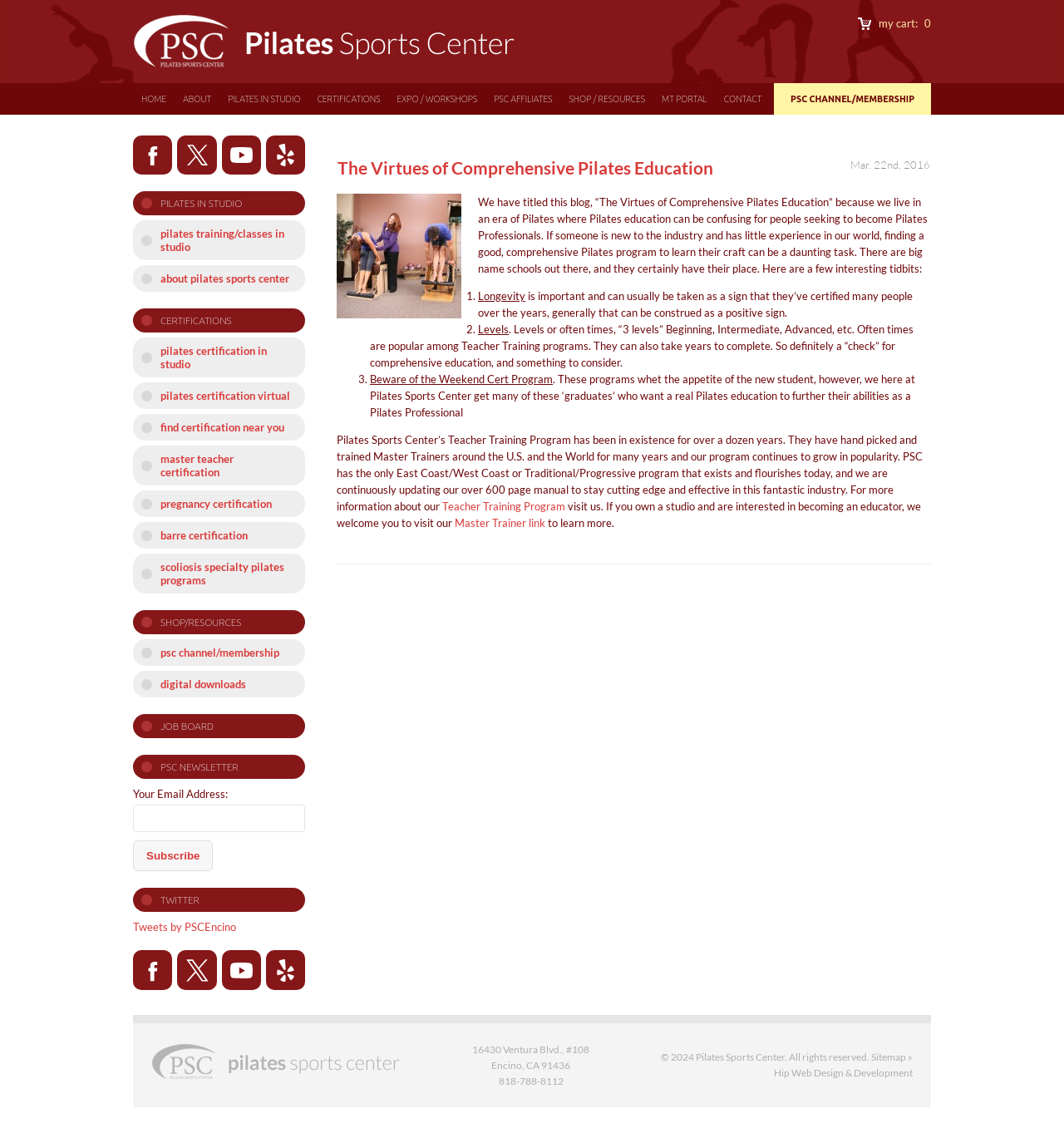Pinpoint the bounding box coordinates of the element to be clicked to execute the instruction: "Follow Pilates Sports Center on Facebook".

[0.125, 0.12, 0.162, 0.155]